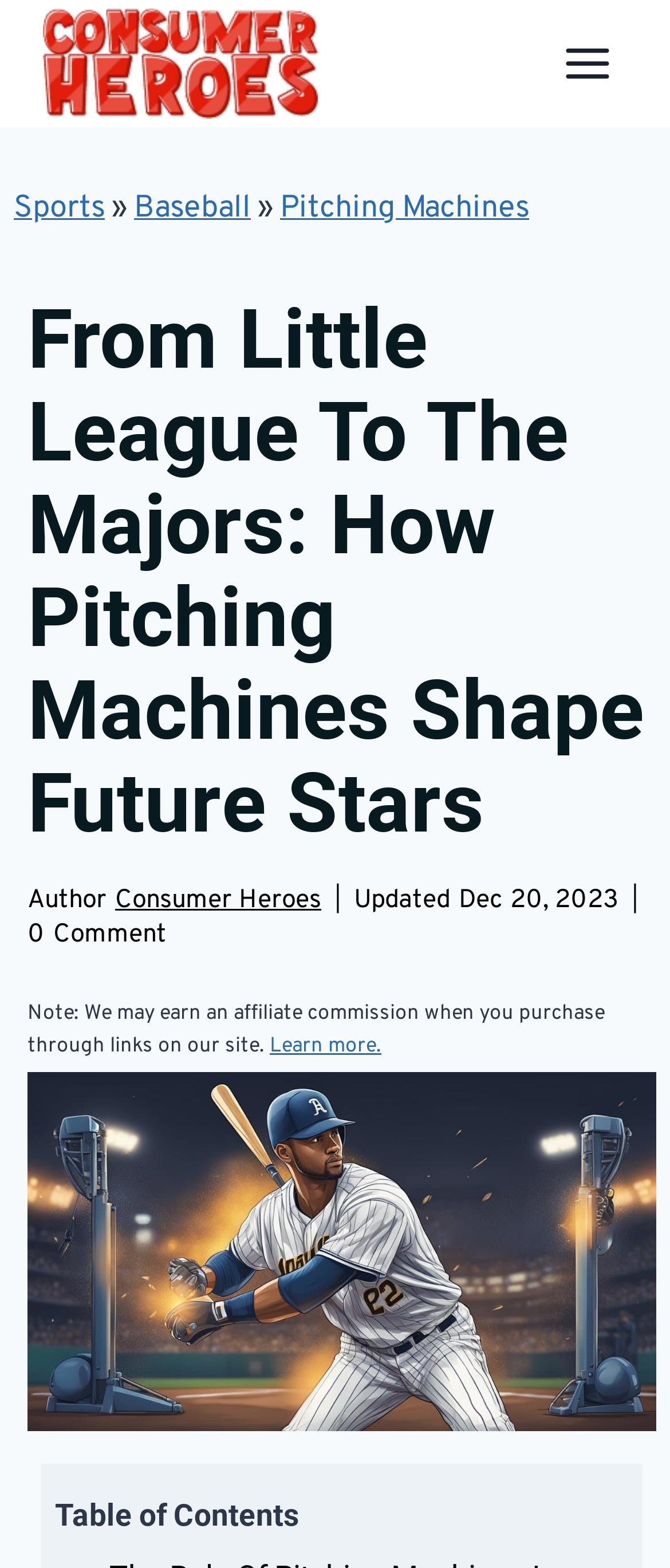Please respond to the question with a concise word or phrase:
What is the type of image on the page?

Image